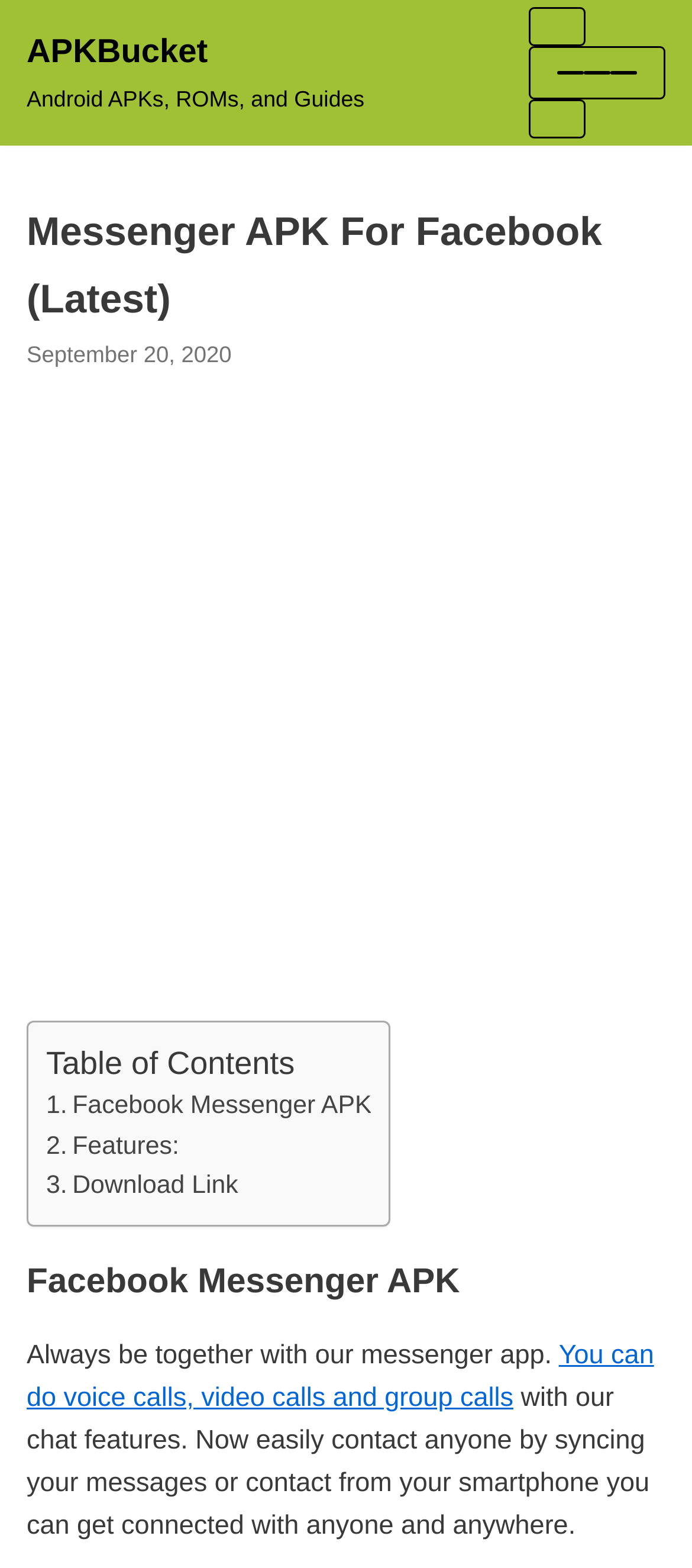Please identify the bounding box coordinates of the element's region that I should click in order to complete the following instruction: "Check the 'Features'". The bounding box coordinates consist of four float numbers between 0 and 1, i.e., [left, top, right, bottom].

[0.067, 0.722, 0.259, 0.74]